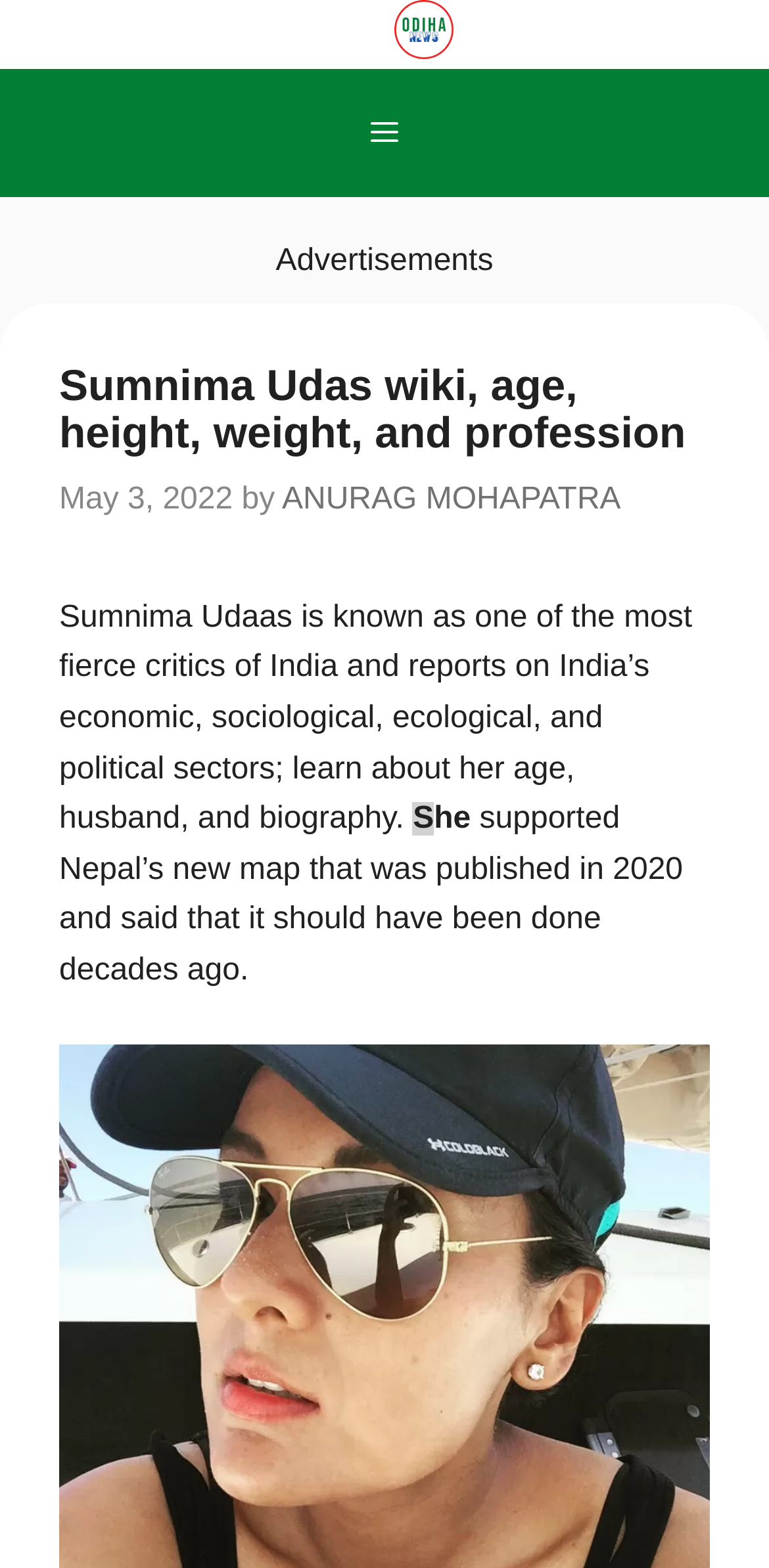Offer a meticulous description of the webpage's structure and content.

The webpage is about Sumnima Udas, a fierce critic of India, and provides information about her age, husband, and biography. At the top of the page, there is a banner with the site's name, "Odiha News", accompanied by an image of the same name. Below the banner, there is a navigation menu labeled "Primary" with a "Menu" button on the left side.

The main content of the page is divided into sections. The first section has a heading that reads "Sumnima Udas wiki, age, height, weight, and profession" and is accompanied by a timestamp "May 3, 2022" and the author's name "ANURAG MOHAPATRA". Below the heading, there is a paragraph of text that describes Sumnima Udas as a critic of India, reporting on various sectors such as economy, sociology, ecology, and politics.

Further down, there is another section of text that mentions Sumnima Udas' support for Nepal's new map published in 2020, stating that it should have been done decades ago. This section is positioned below the previous paragraph, taking up a significant portion of the page.